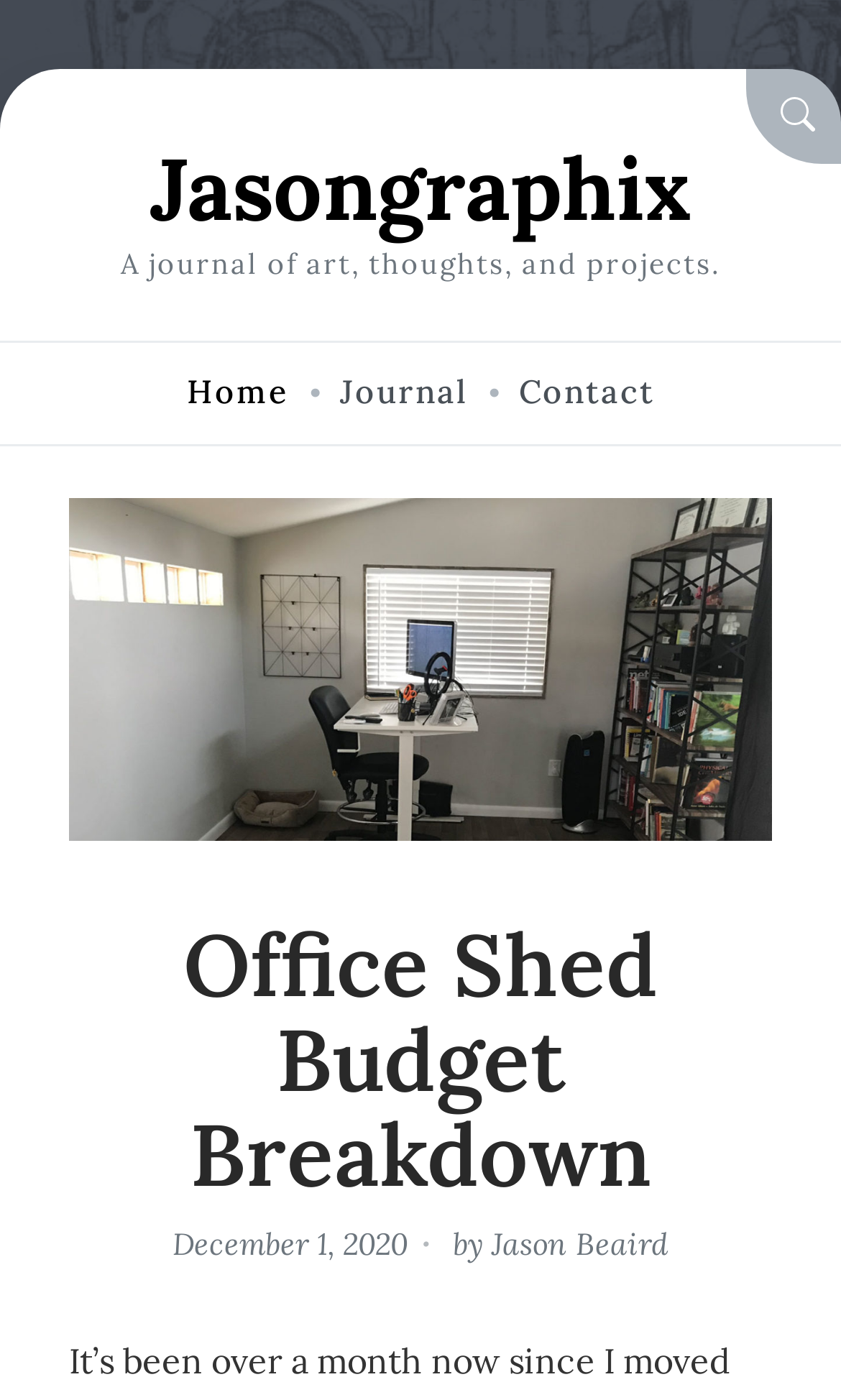Identify the bounding box for the given UI element using the description provided. Coordinates should be in the format (top-left x, top-left y, bottom-right x, bottom-right y) and must be between 0 and 1. Here is the description: Jason Beaird

[0.585, 0.874, 0.795, 0.902]